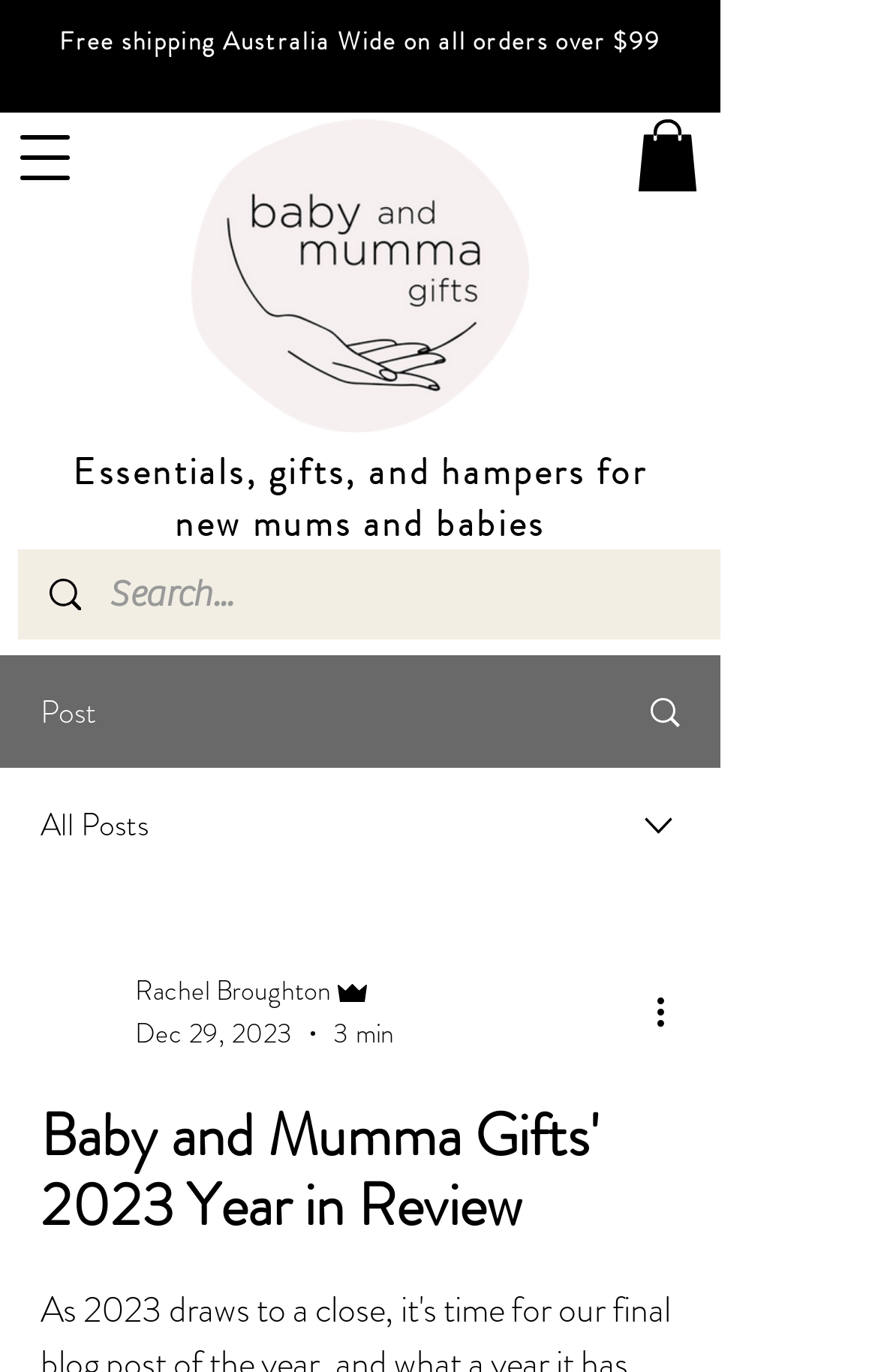Show the bounding box coordinates for the element that needs to be clicked to execute the following instruction: "Read the latest post". Provide the coordinates in the form of four float numbers between 0 and 1, i.e., [left, top, right, bottom].

[0.046, 0.803, 0.774, 0.905]